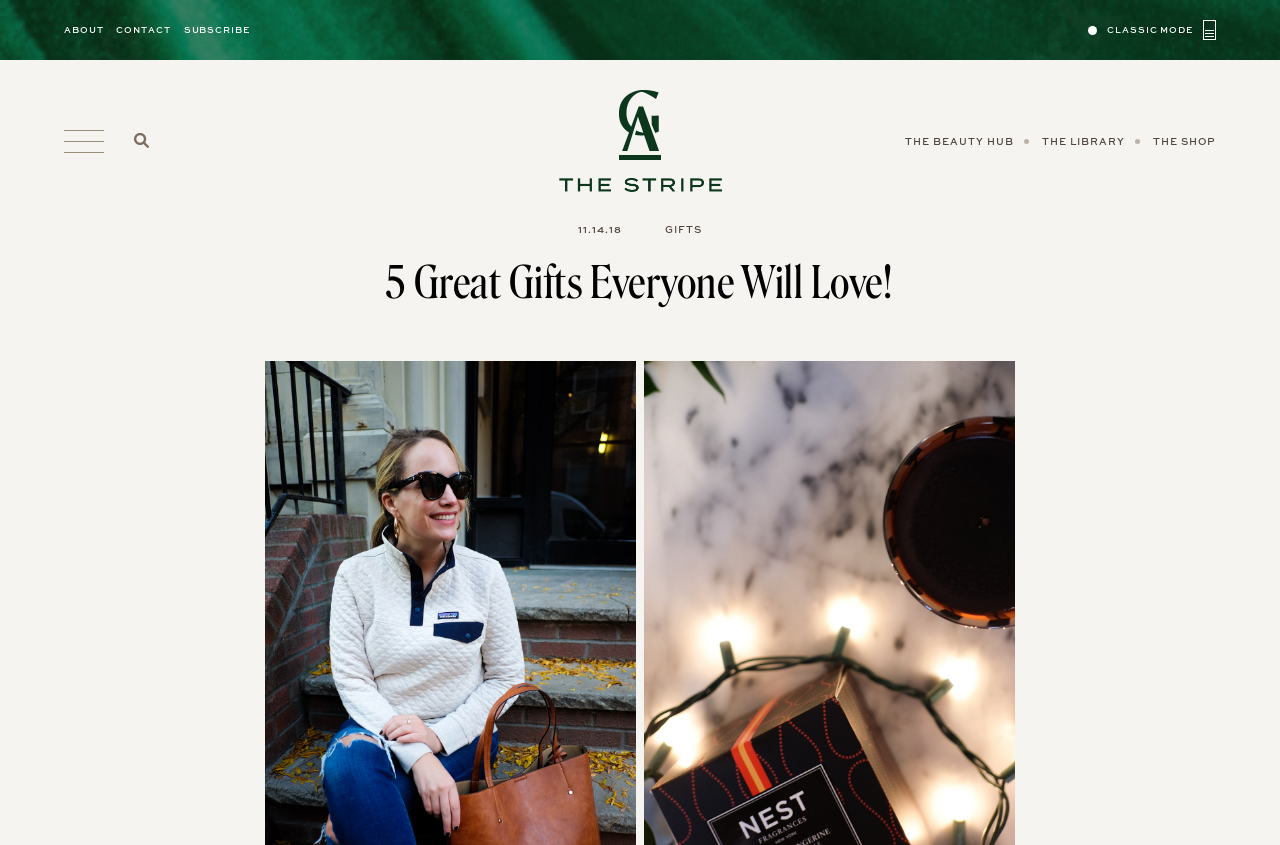What is the purpose of the textbox?
Provide a thorough and detailed answer to the question.

I inferred the purpose of the textbox by its location and the accompanying button with an arrow icon, which is a common design pattern for search functionality. Additionally, the static text 'What are you looking for?' above the textbox further supports this conclusion.